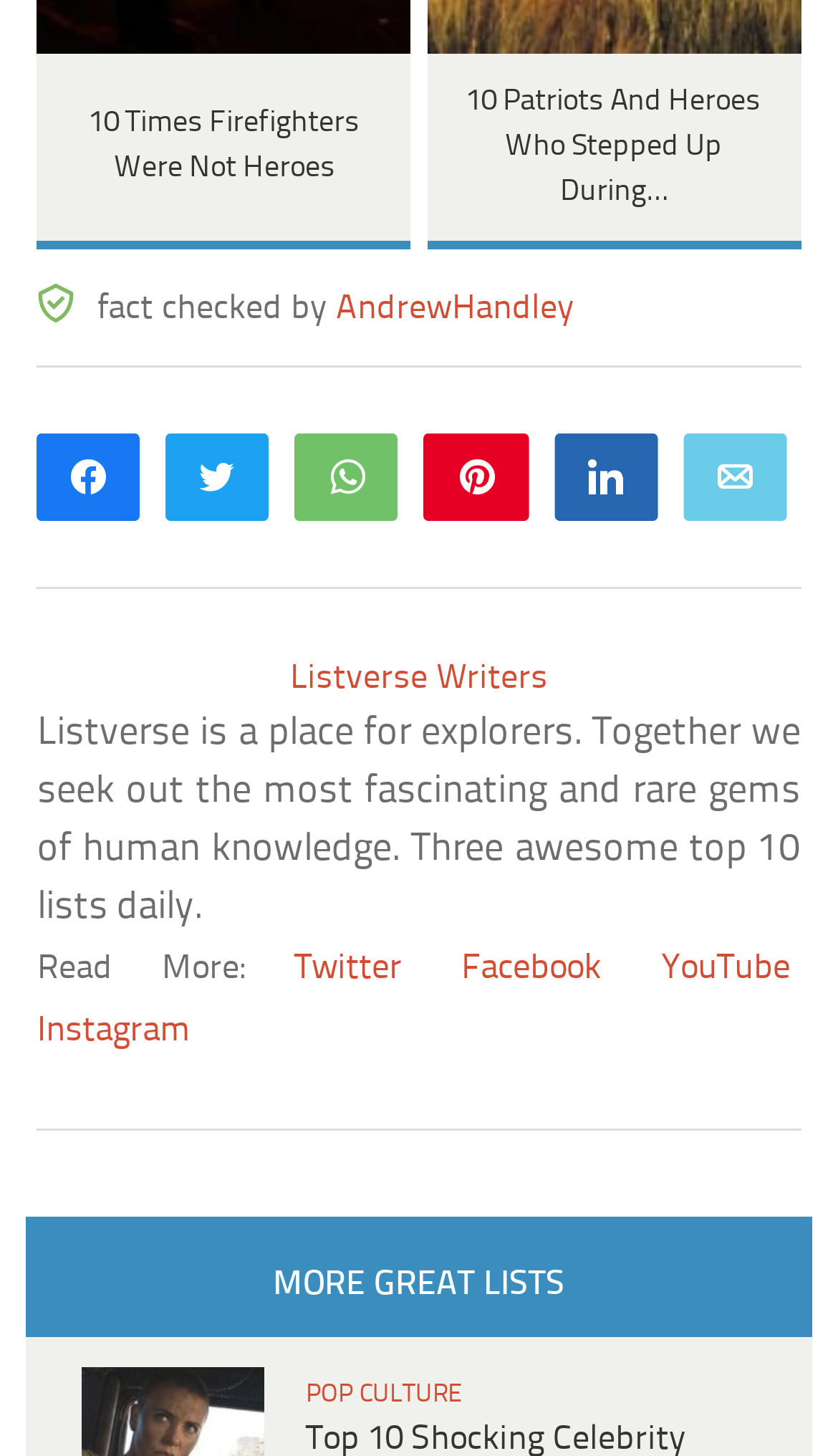Determine the bounding box coordinates of the clickable region to carry out the instruction: "Explore more great lists".

[0.326, 0.869, 0.674, 0.894]